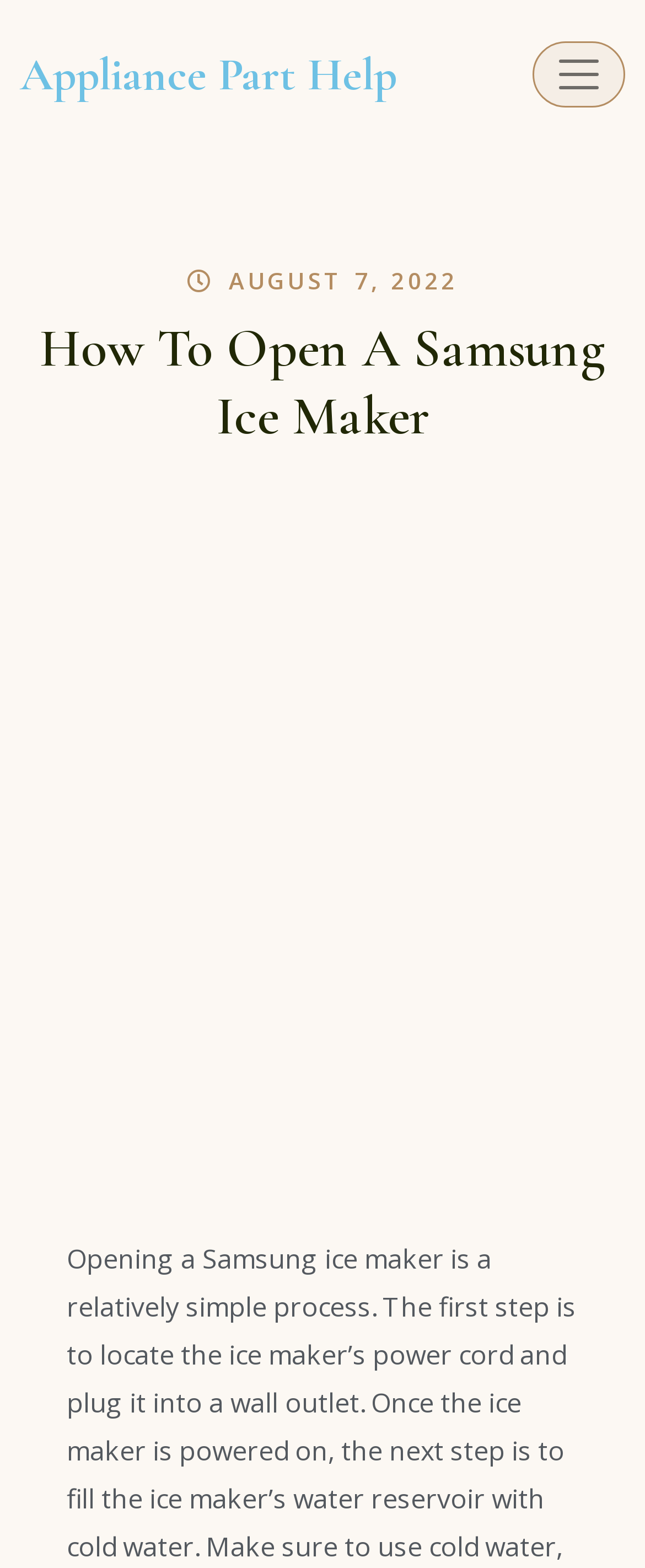Extract the heading text from the webpage.

Appliance Part Help